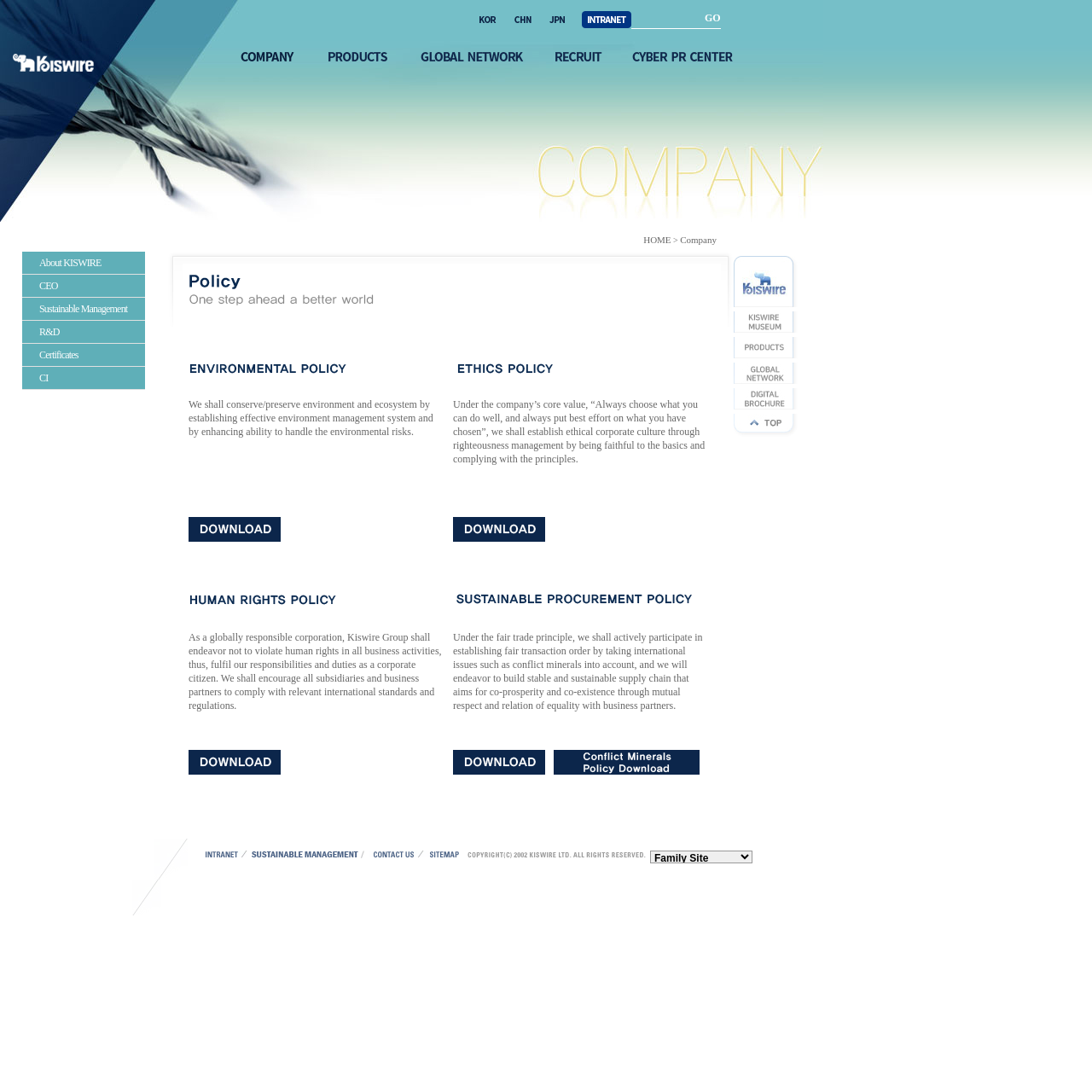Determine the bounding box coordinates of the clickable element necessary to fulfill the instruction: "Access the 'Intranet'". Provide the coordinates as four float numbers within the 0 to 1 range, i.e., [left, top, right, bottom].

[0.188, 0.779, 0.227, 0.788]